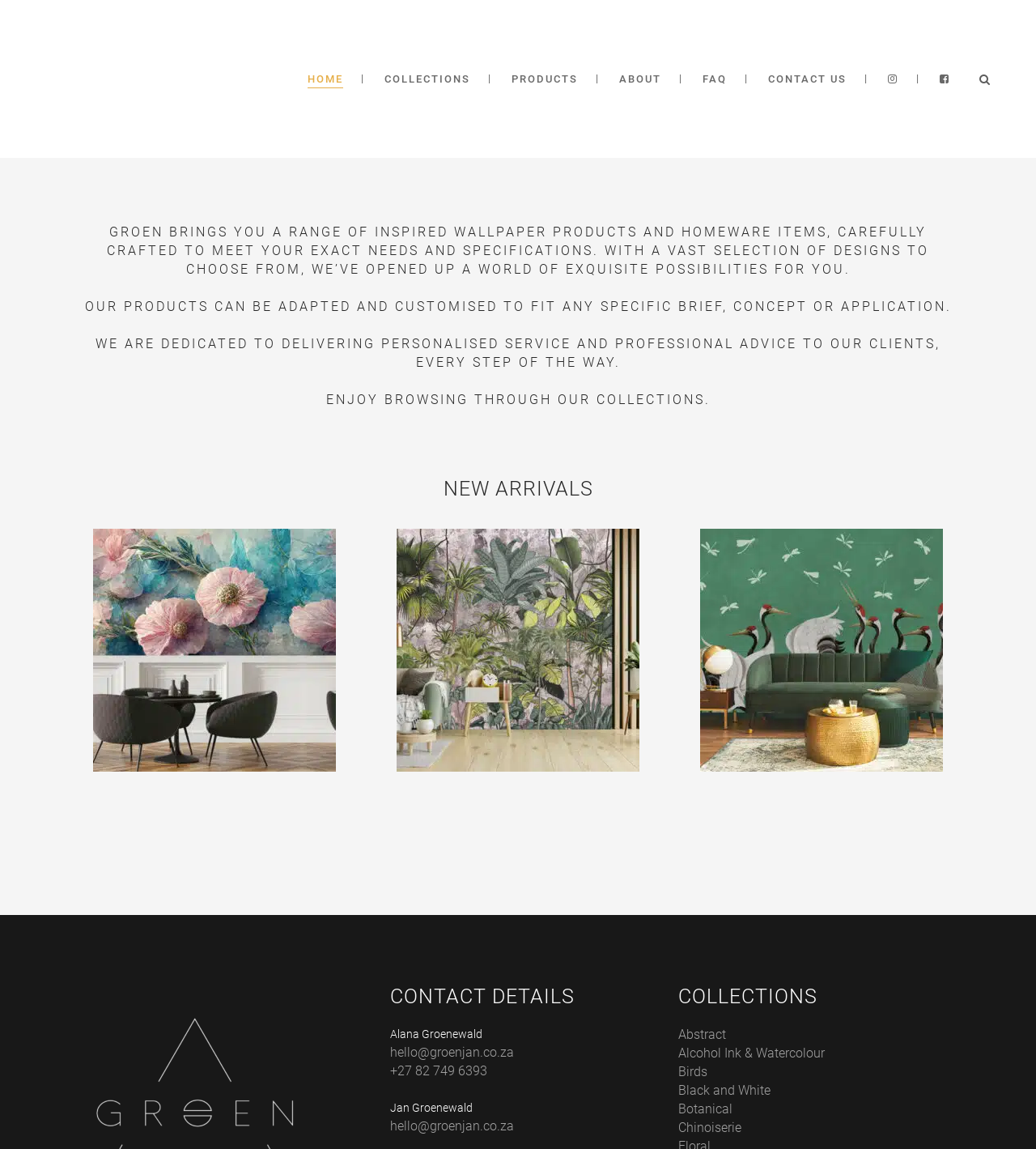Determine the bounding box coordinates of the clickable region to carry out the instruction: "Contact Alana Groenewald".

[0.376, 0.909, 0.496, 0.922]